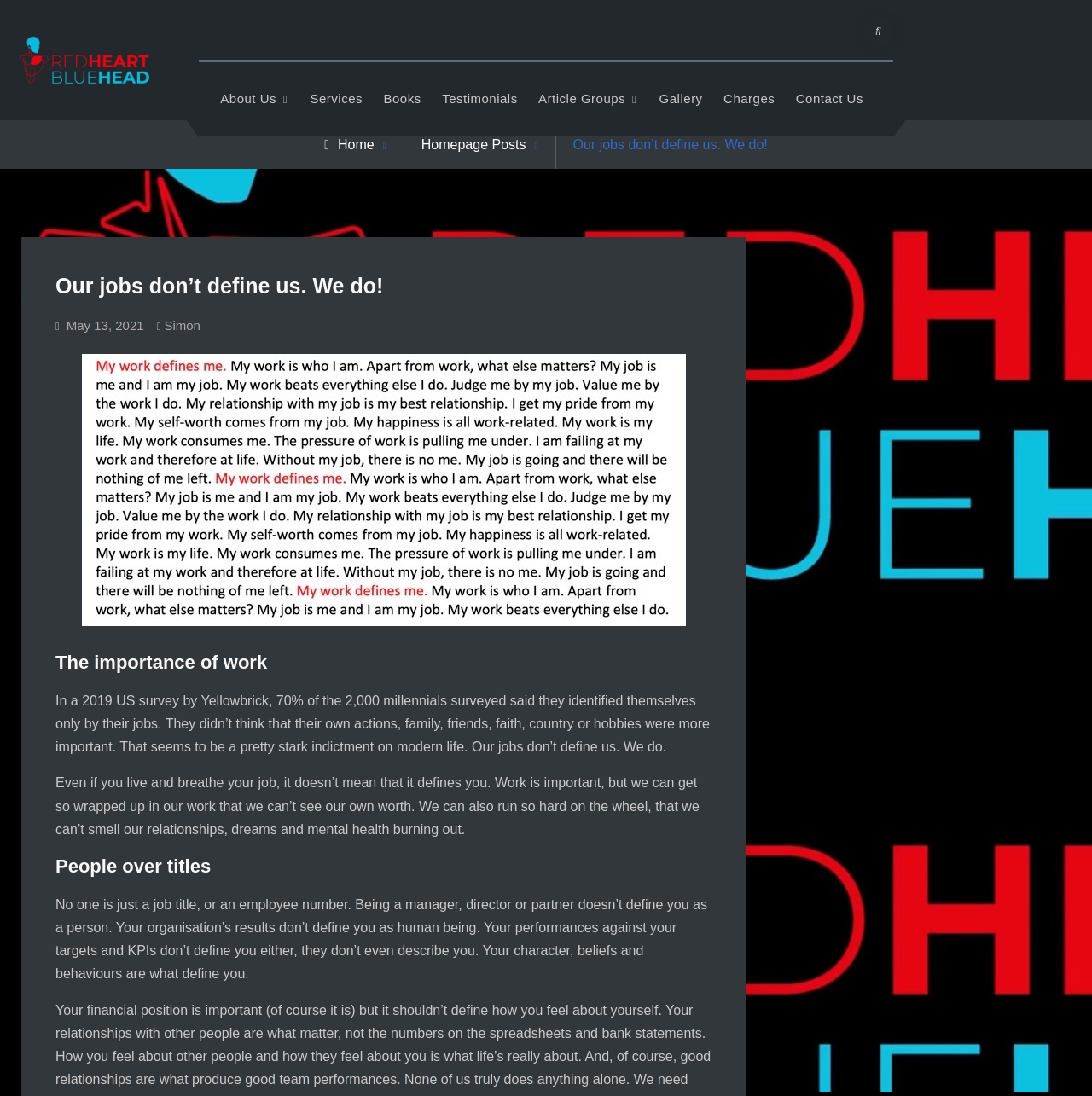Determine the main heading text of the webpage.

Our jobs don’t define us. We do!